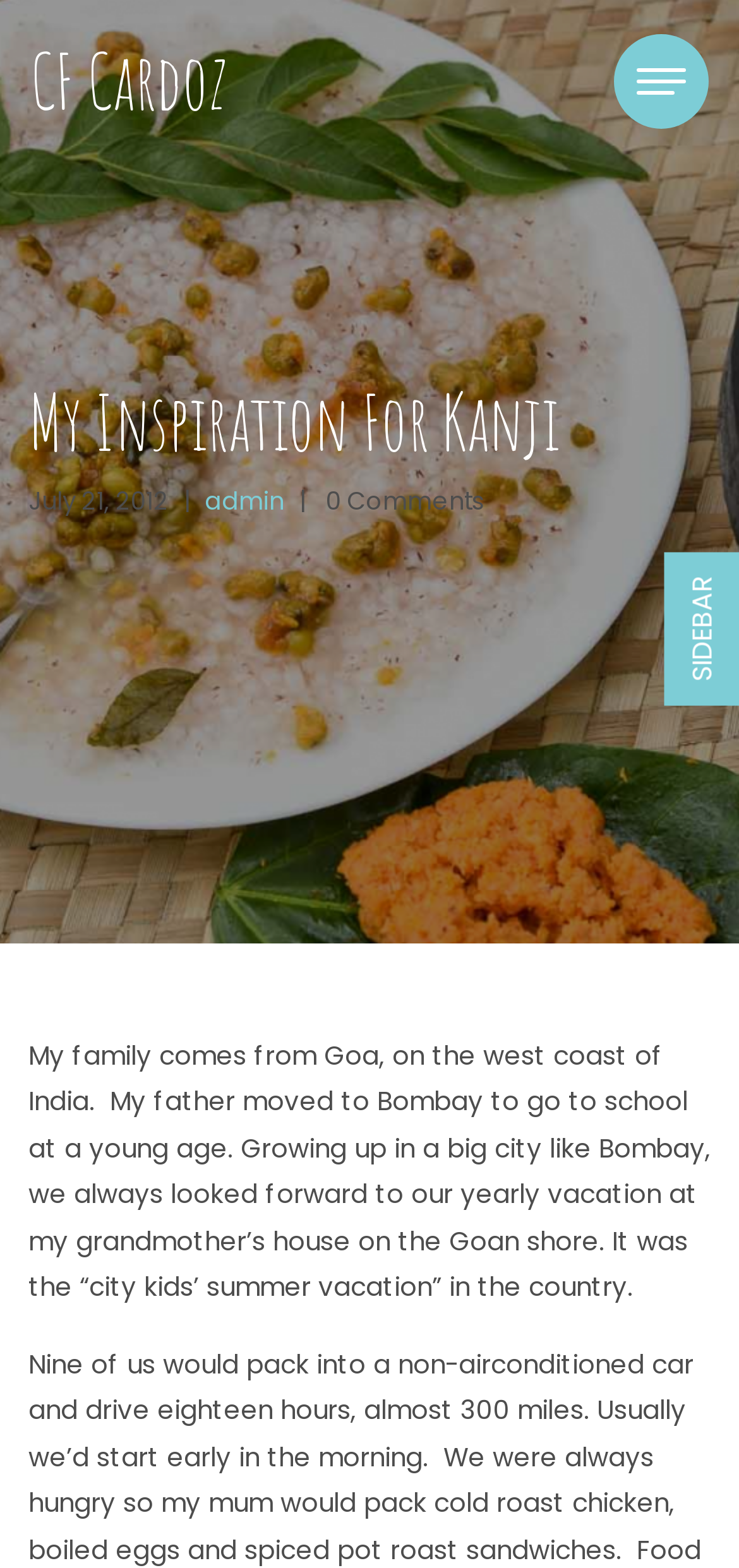What is the title or heading displayed on the webpage?

My Inspiration For Kanji